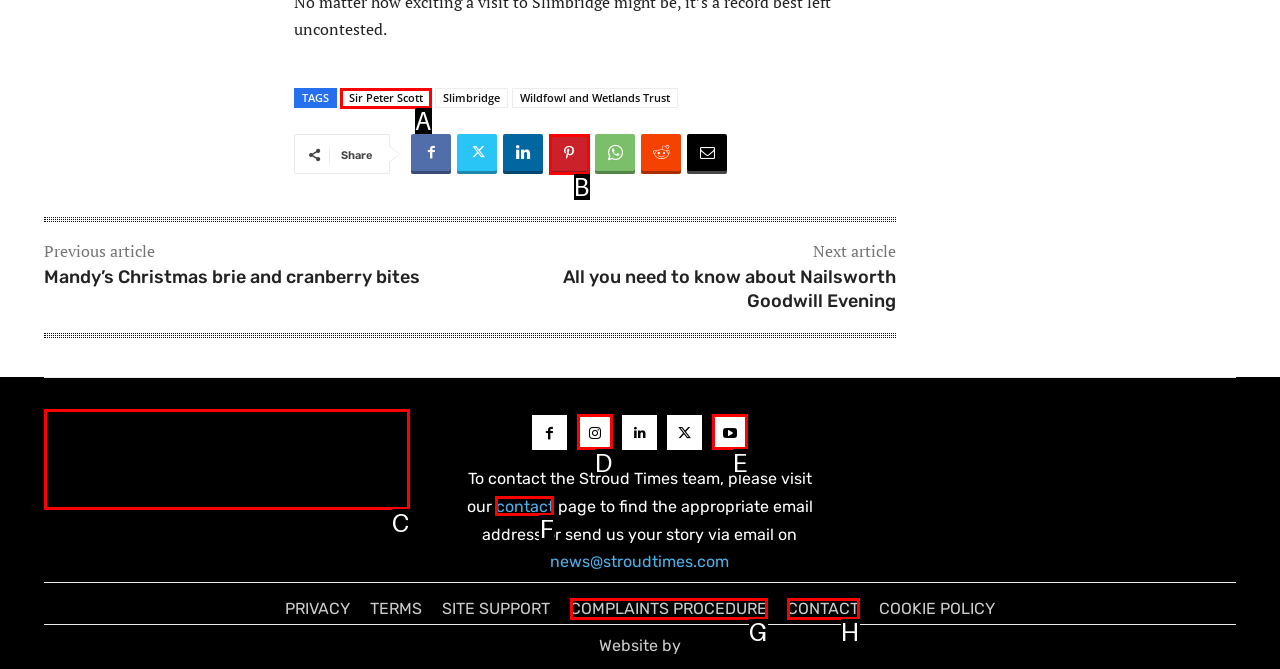Tell me which element should be clicked to achieve the following objective: Click on the 'Sir Peter Scott' link
Reply with the letter of the correct option from the displayed choices.

A